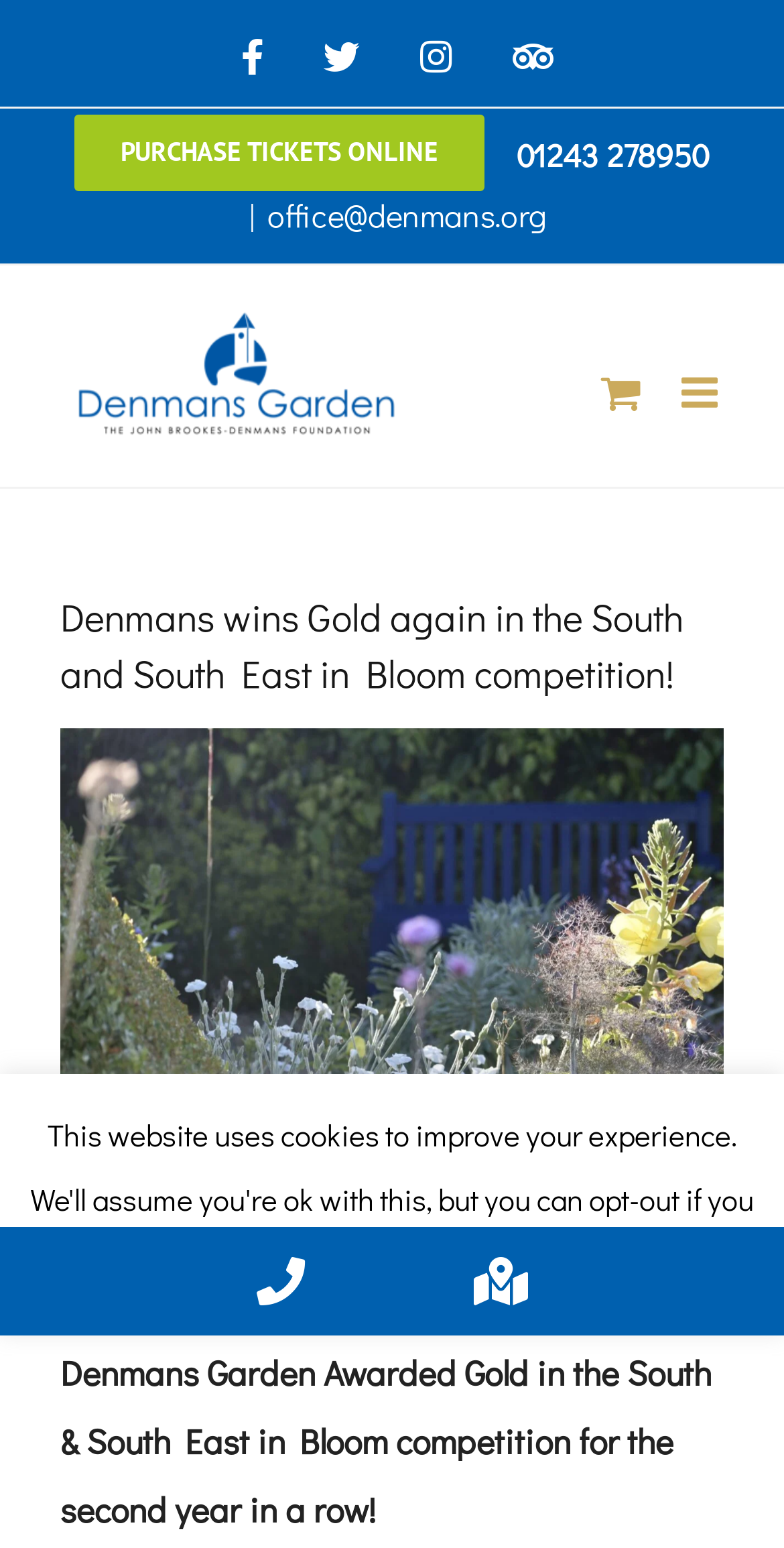Generate a thorough caption that explains the contents of the webpage.

The webpage is about Denmans Garden, a garden that has won a gold award in the South and South East in Bloom competition for the second year in a row. 

At the top left of the page, there are four social media links: Facebook, Instagram, TripAdvisor, and a closing link. Next to these links, there is a "PURCHASE TICKETS ONLINE" link. 

Below these links, there is a phone number "01243 278950" and an email address "office@denmans.org" separated by a vertical line. 

On the top left, there is a Denmans Garden logo, which is an image. 

The main content of the page starts with a heading "Denmans wins Gold again in the South and South East in Bloom competition!" followed by a large image, likely a photo of the garden, with a "View Larger Image" link. 

Below the image, there is a press release announcement with the title "PRESS RELEASE – October 2022" and the text "Denmans Garden Awarded Gold in the South & South East in Bloom competition for the second year in a row!". 

At the bottom of the page, there are three buttons: "Cookie settings", "ACCEPT", and two links with icons.